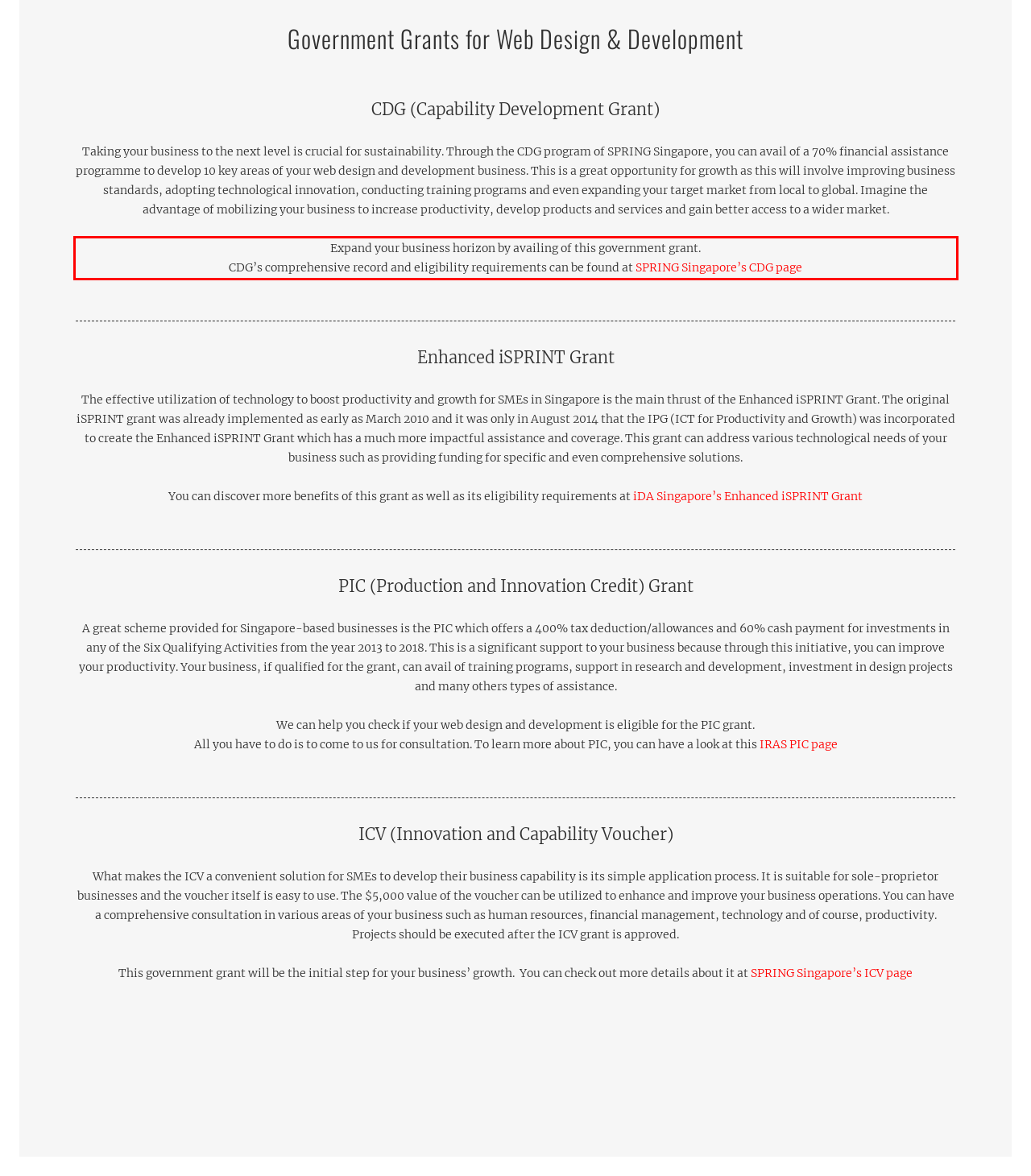Please perform OCR on the text within the red rectangle in the webpage screenshot and return the text content.

Expand your business horizon by availing of this government grant. CDG’s comprehensive record and eligibility requirements can be found at SPRING Singapore’s CDG page